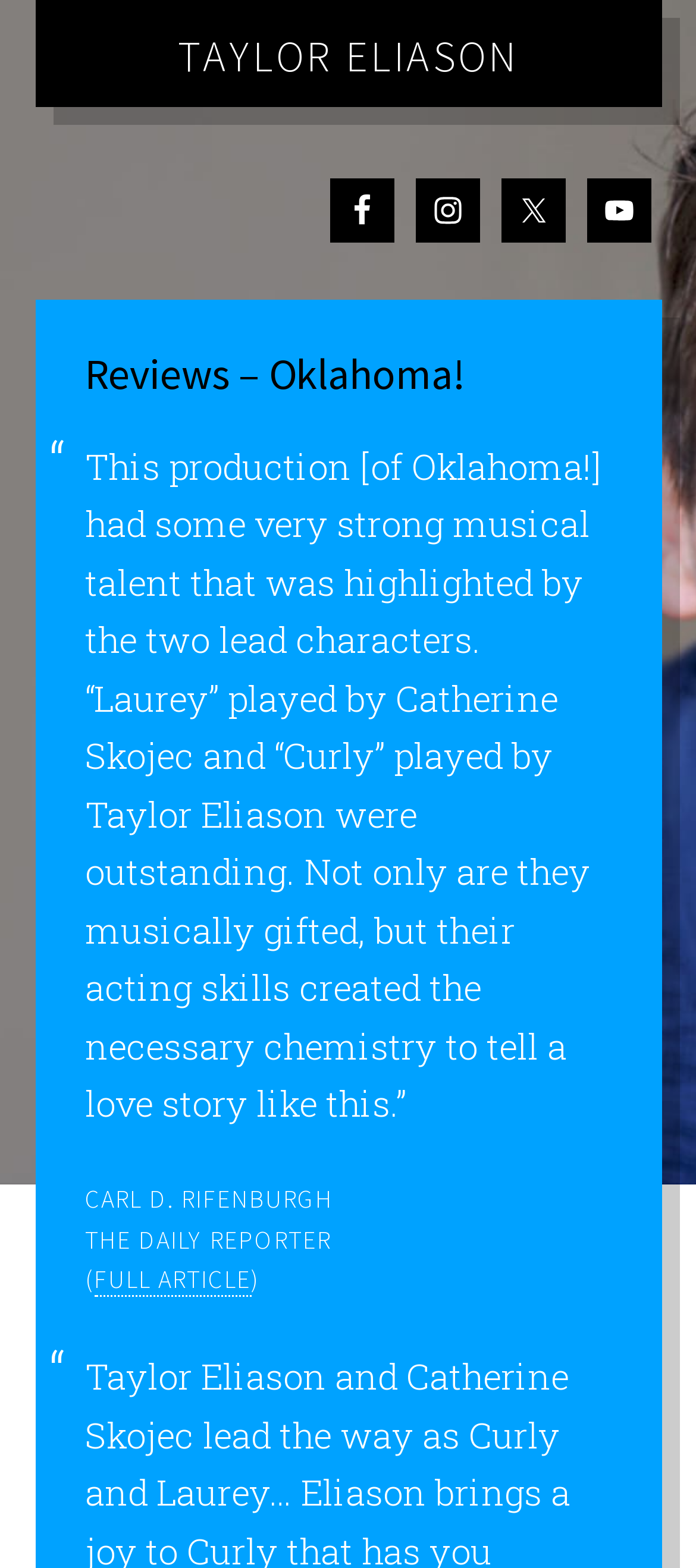Kindly respond to the following question with a single word or a brief phrase: 
What is the name of the production being reviewed?

Oklahoma!